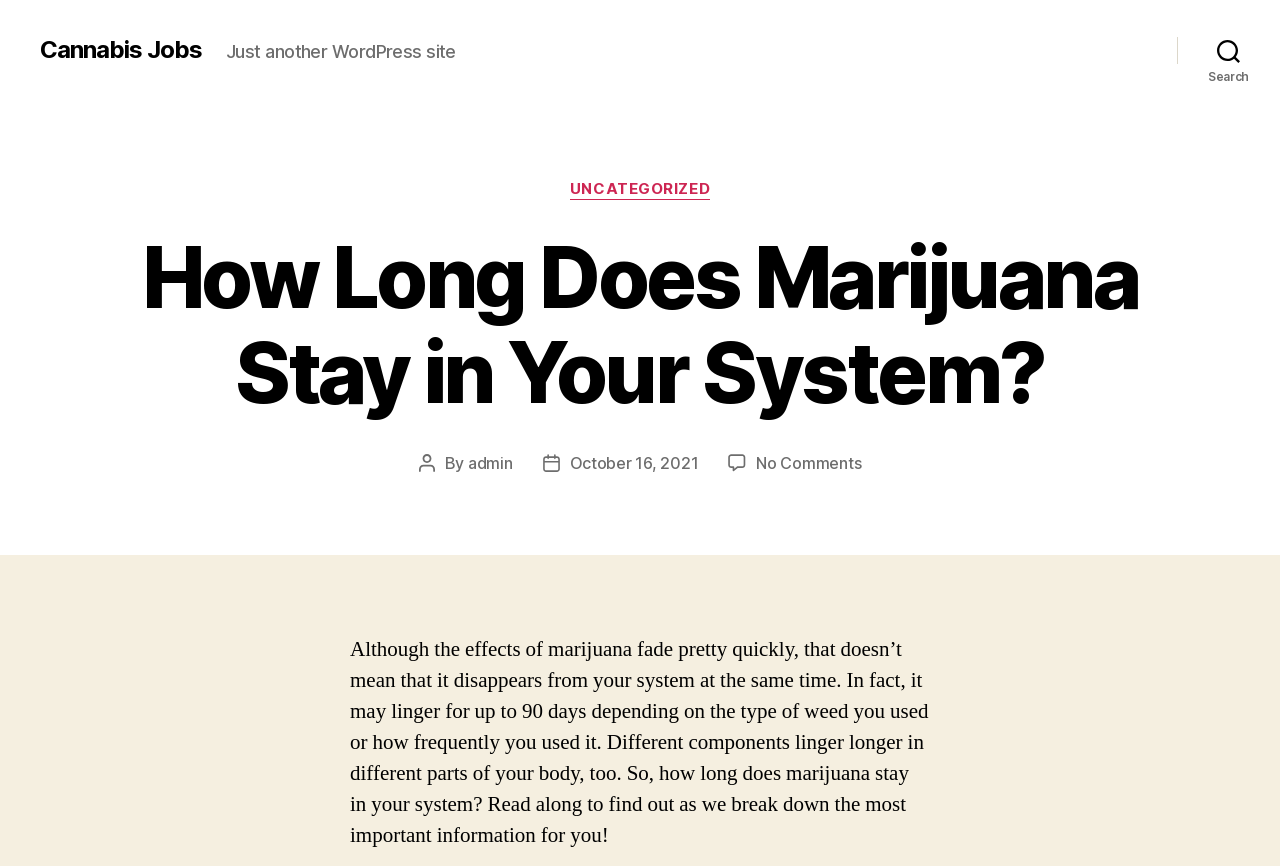Determine the bounding box of the UI component based on this description: "Environment". The bounding box coordinates should be four float values between 0 and 1, i.e., [left, top, right, bottom].

None